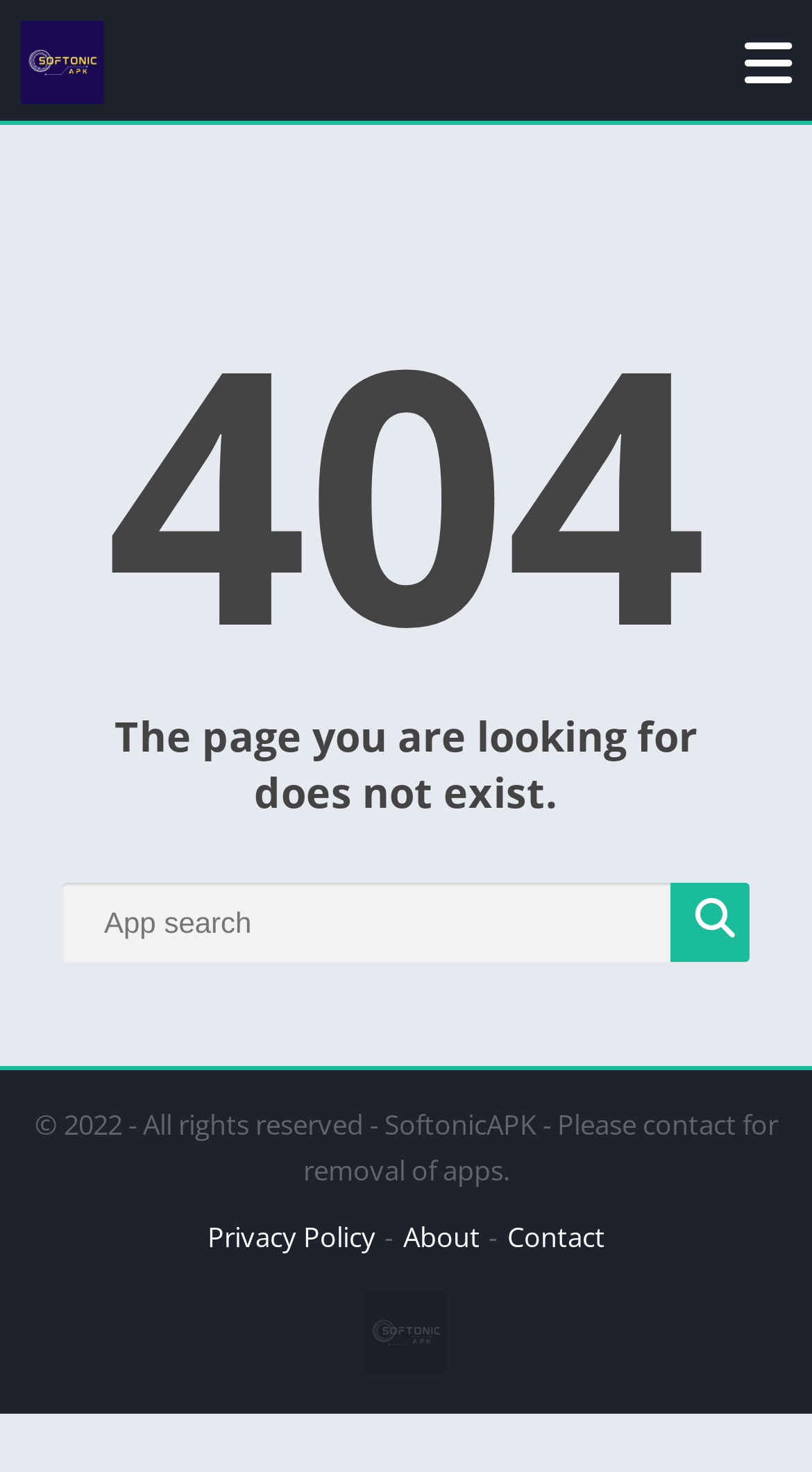Based on the image, provide a detailed response to the question:
What is the name of the website?

I inferred the name of the website from the link and image elements at the top of the page, which both have the text 'SoftonicAPk'.